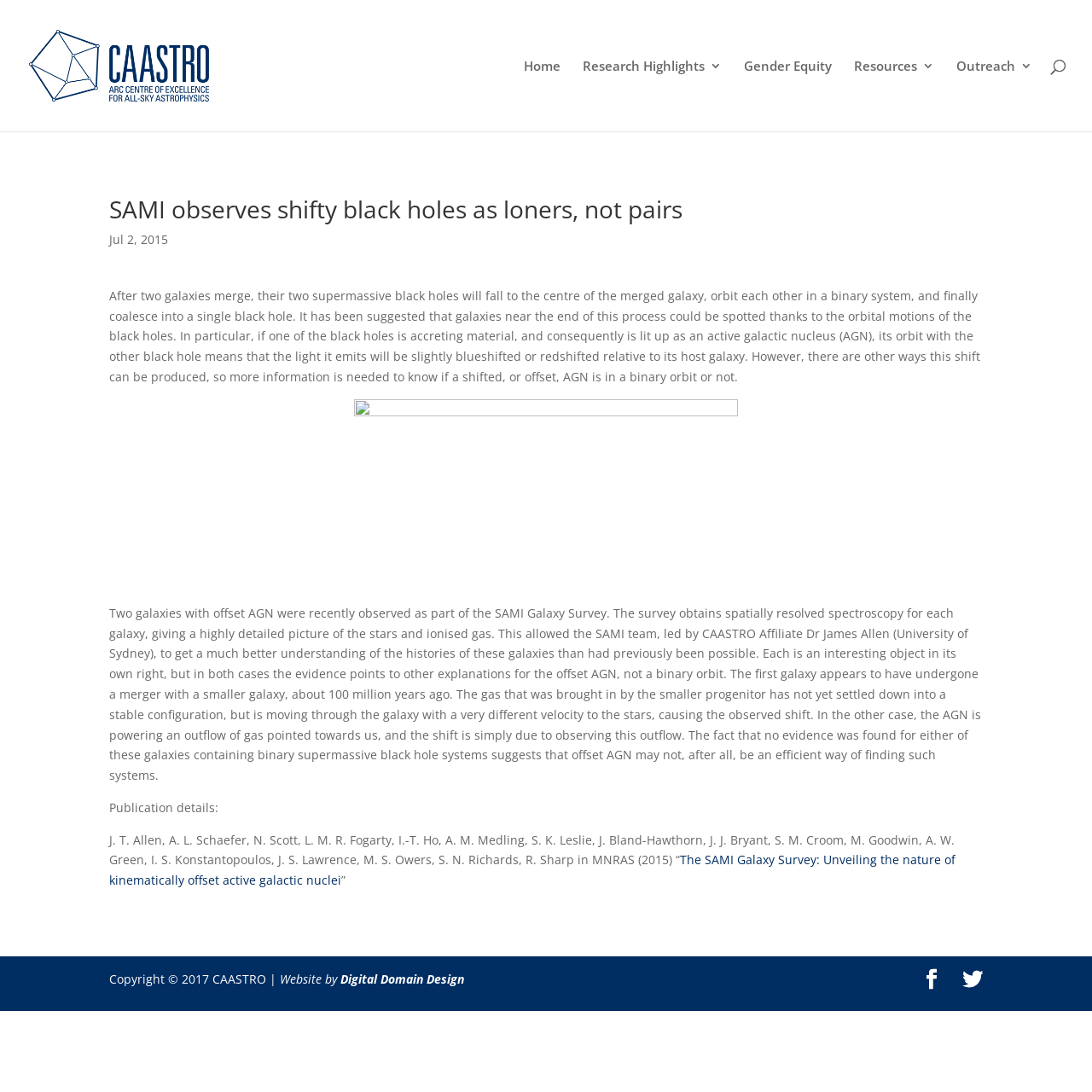What is the name of the survey mentioned in the article?
Please answer the question with a detailed response using the information from the screenshot.

The name of the survey mentioned in the article is the SAMI Galaxy Survey, which obtains spatially resolved spectroscopy for each galaxy, giving a highly detailed picture of the stars and ionised gas.